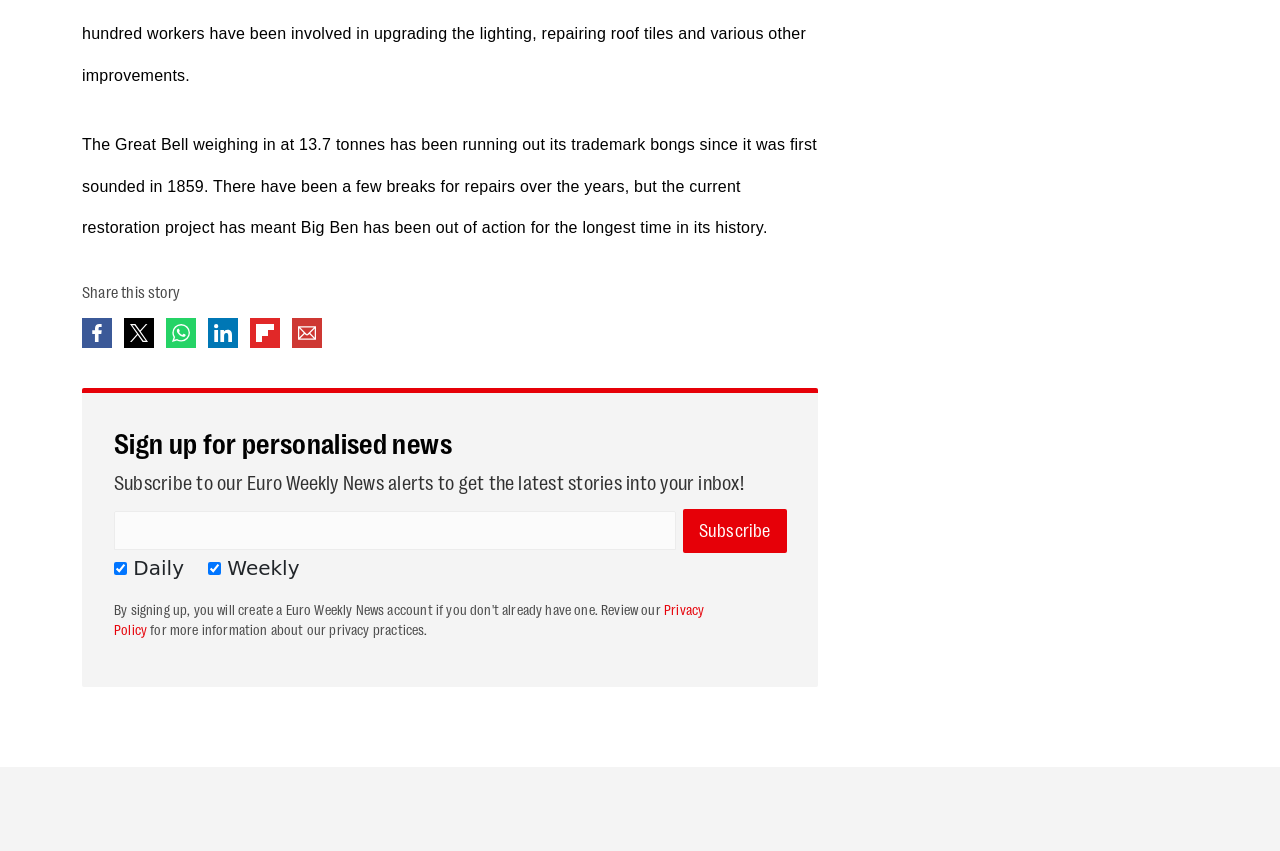What is the weight of the Great Bell?
Analyze the image and provide a thorough answer to the question.

The weight of the Great Bell is mentioned in the first paragraph of the webpage, which states 'The Great Bell weighing in at 13.7 tonnes has been running out its trademark bongs since it was first sounded in 1859.'